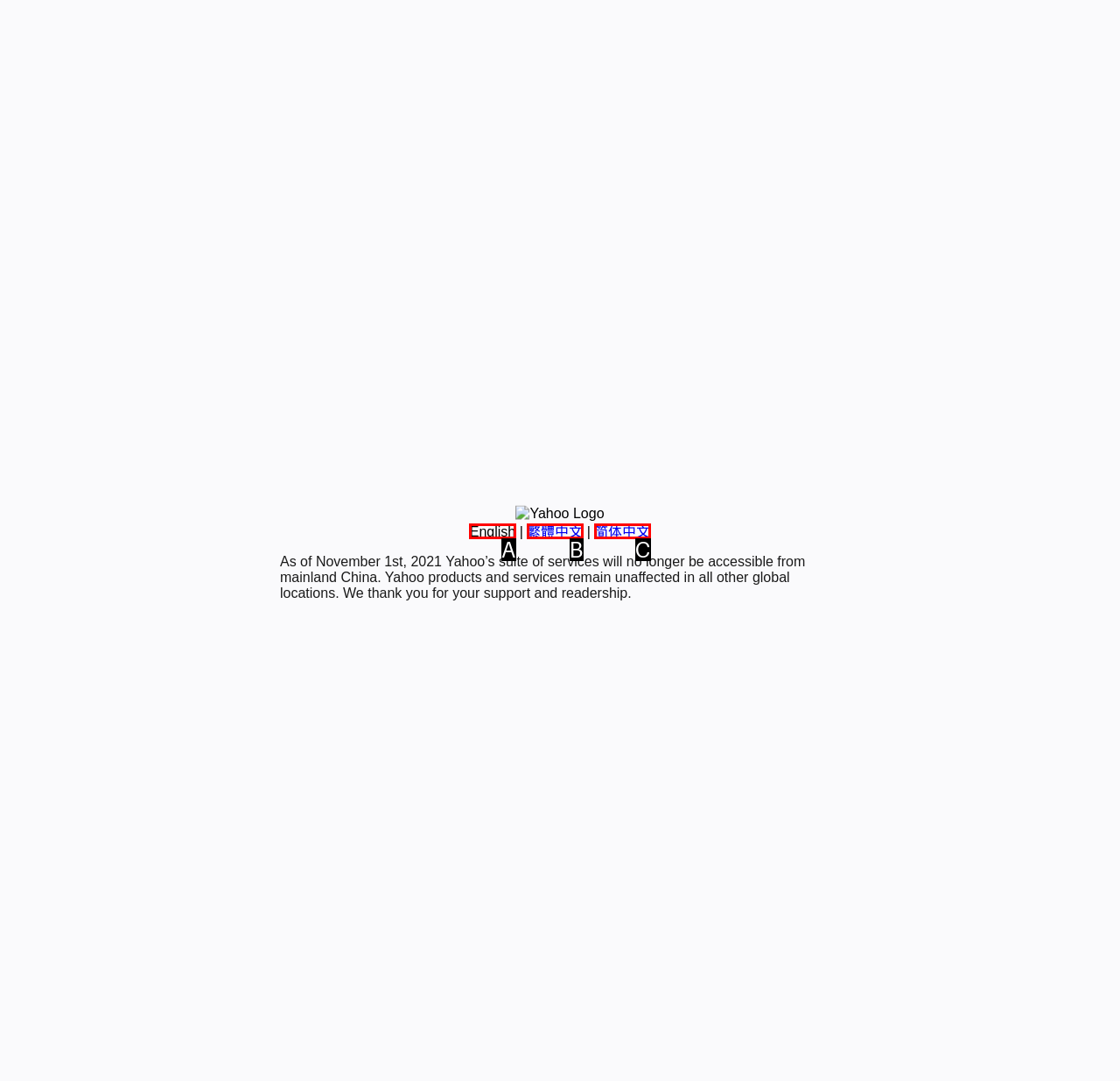Based on the description: 繁體中文, identify the matching lettered UI element.
Answer by indicating the letter from the choices.

B